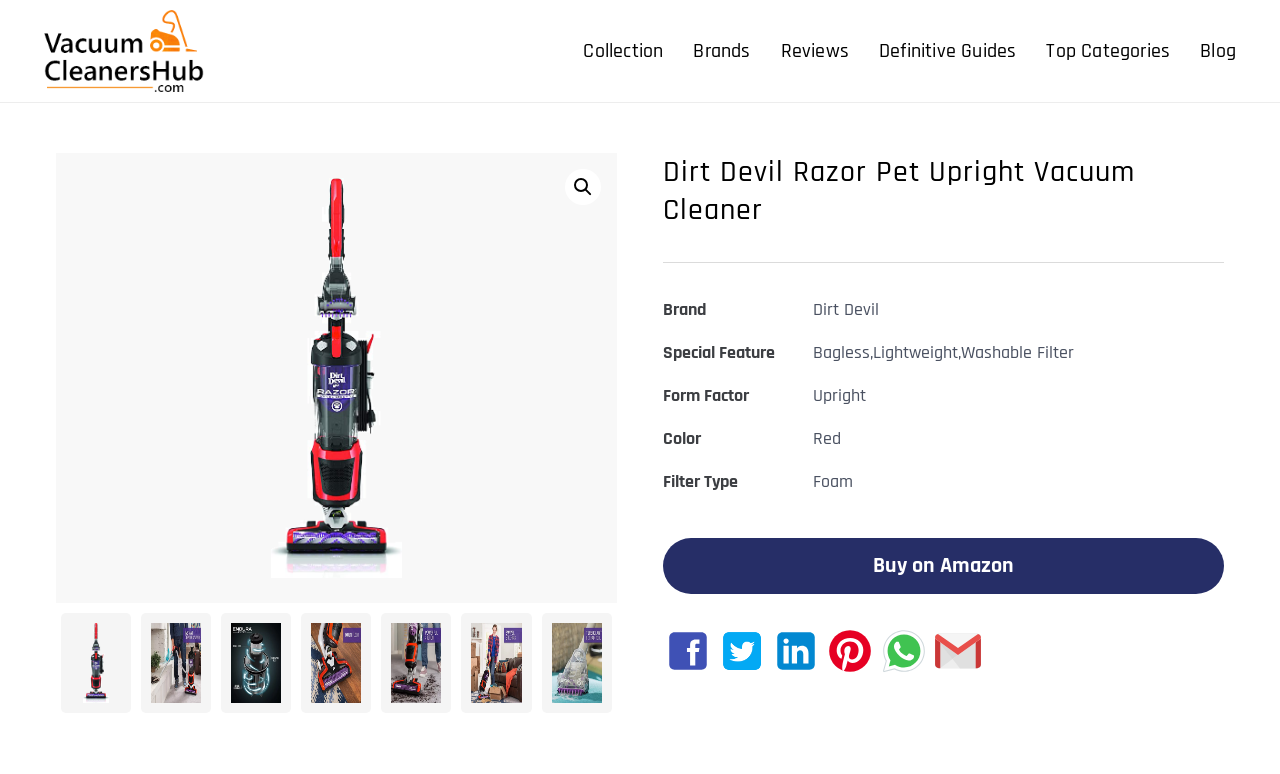Answer in one word or a short phrase: 
What is the color of the vacuum cleaner?

Red